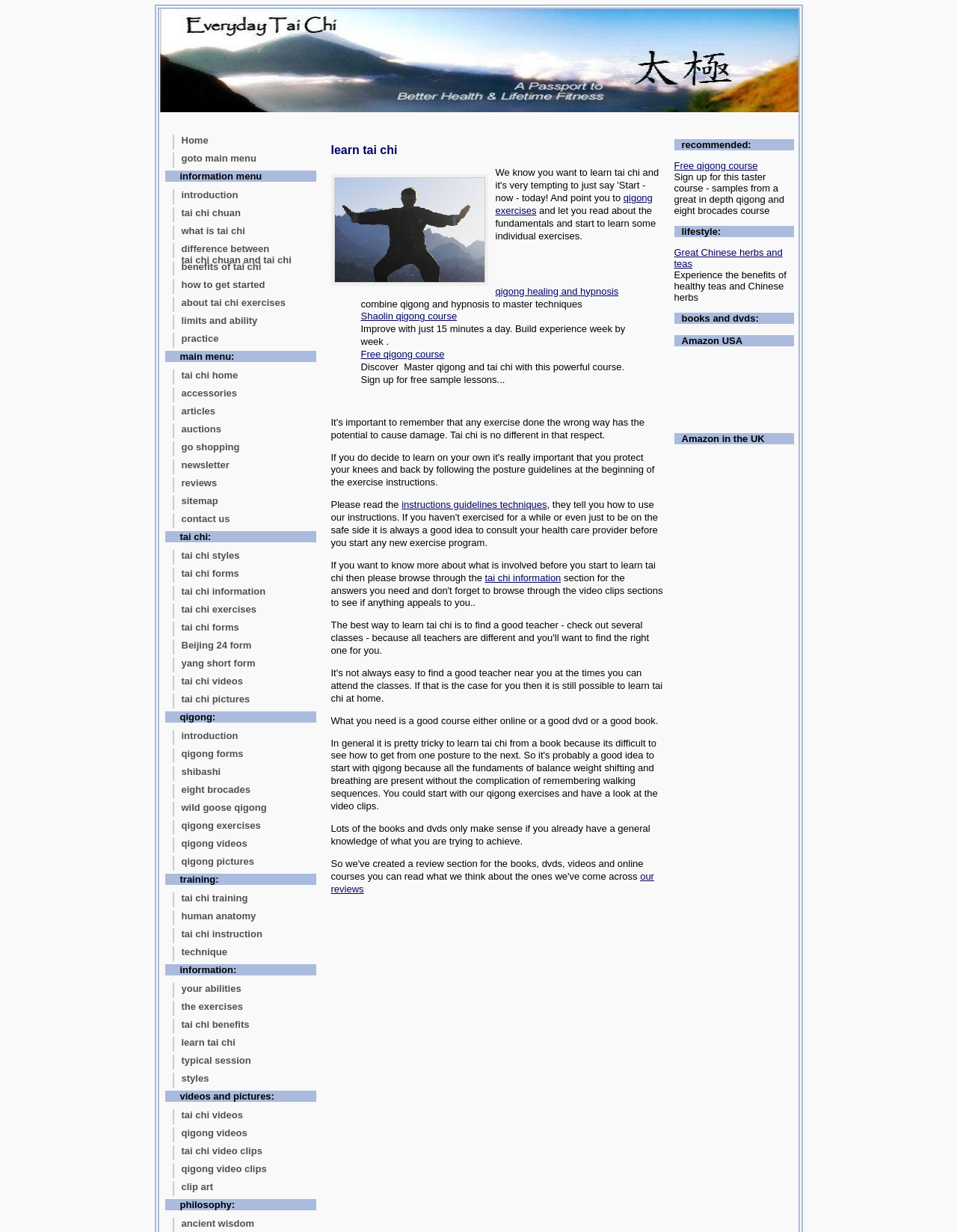From the webpage screenshot, predict the bounding box of the UI element that matches this description: "what is tai chi".

[0.18, 0.183, 0.33, 0.195]